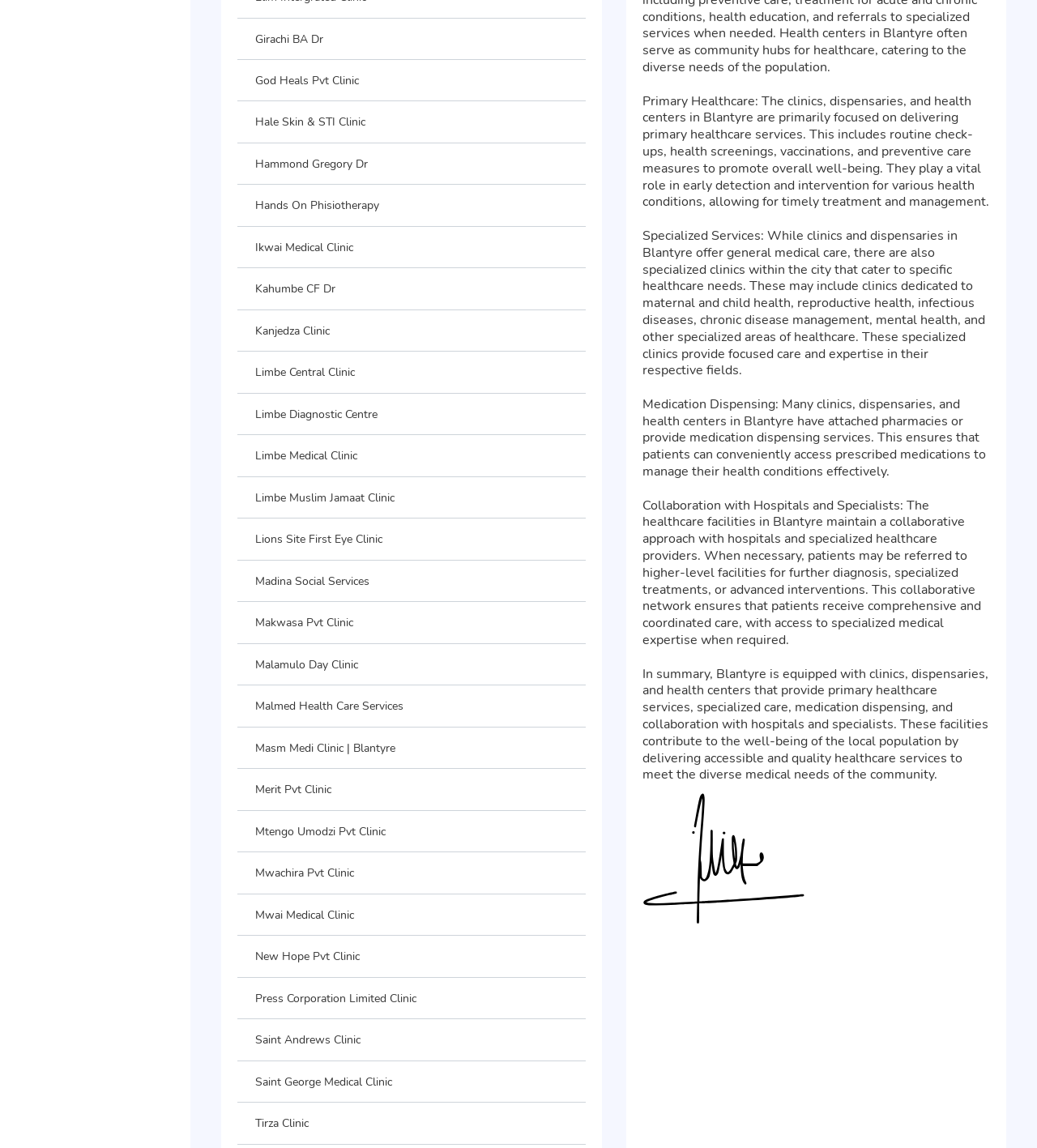Extract the bounding box coordinates for the HTML element that matches this description: "Masm Medi Clinic | Blantyre". The coordinates should be four float numbers between 0 and 1, i.e., [left, top, right, bottom].

[0.246, 0.644, 0.381, 0.658]